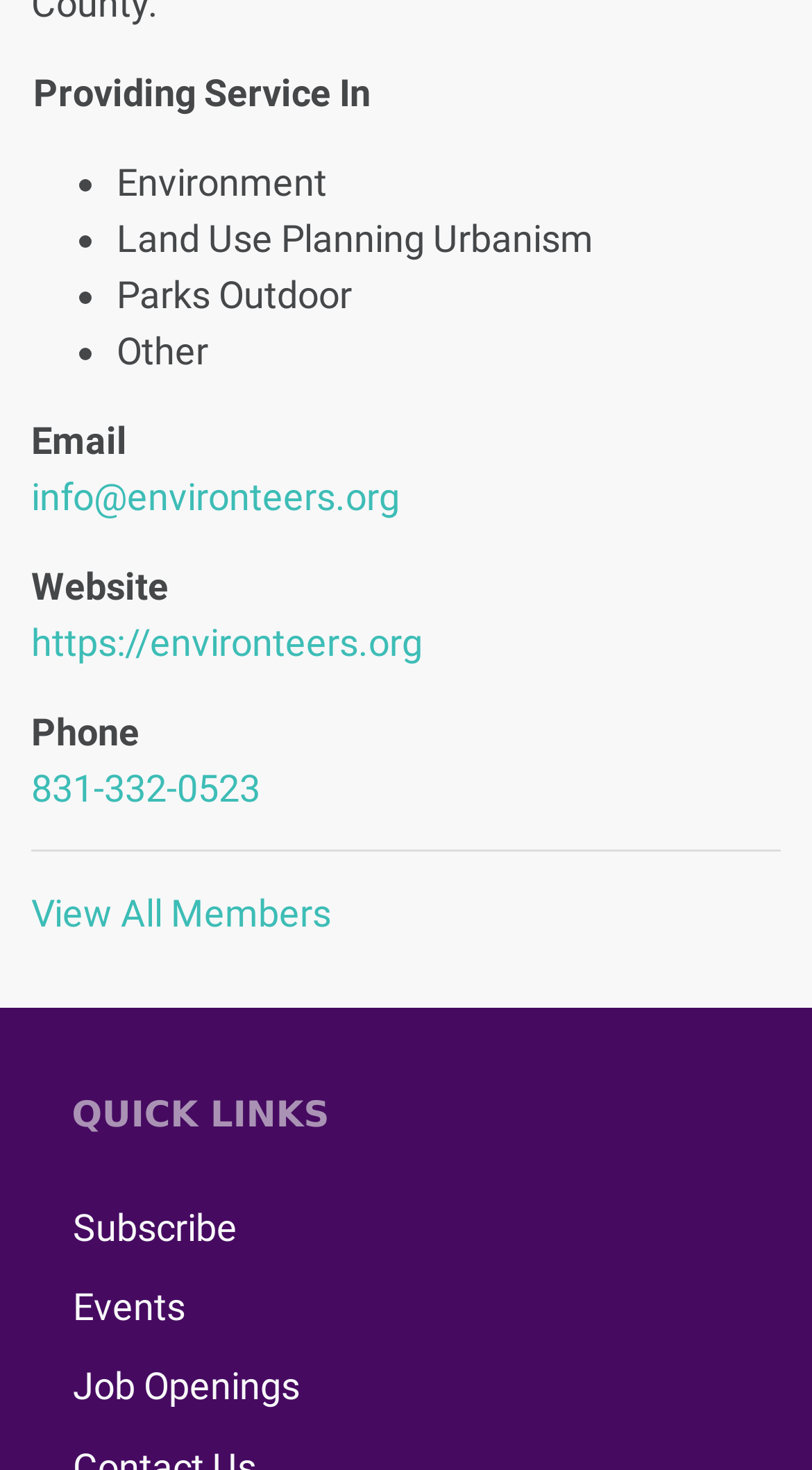What can I do with the 'View All Members' link?
Provide a well-explained and detailed answer to the question.

The 'View All Members' link allows the user to view all members of Environteers. This link is provided above the separator element, which separates the contact section from the quick links section.